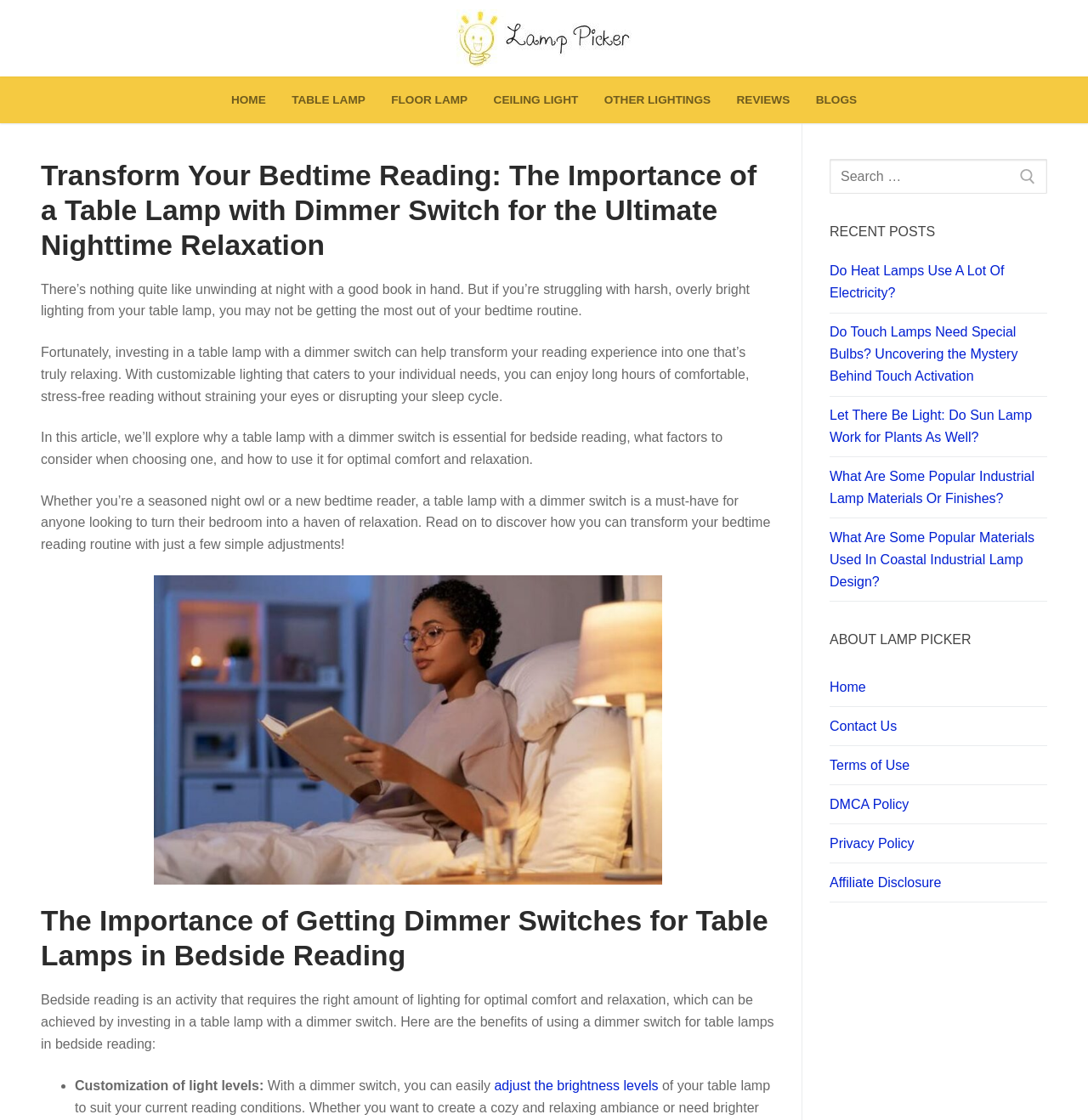Please mark the bounding box coordinates of the area that should be clicked to carry out the instruction: "Click on the 'TABLE LAMP' link".

[0.258, 0.075, 0.346, 0.103]